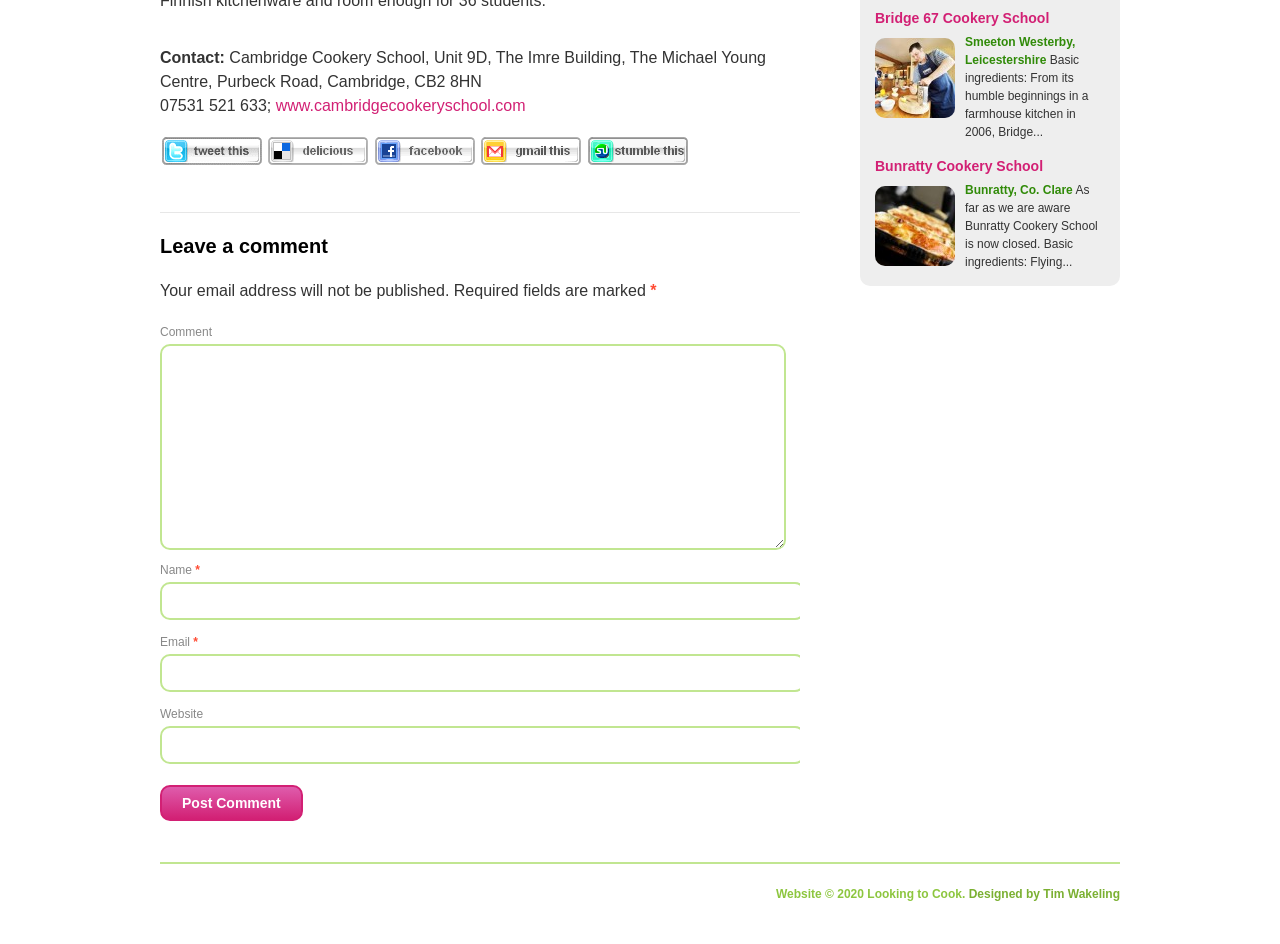Using the description: "www.cambridgecookeryschool.com", identify the bounding box of the corresponding UI element in the screenshot.

[0.215, 0.103, 0.411, 0.121]